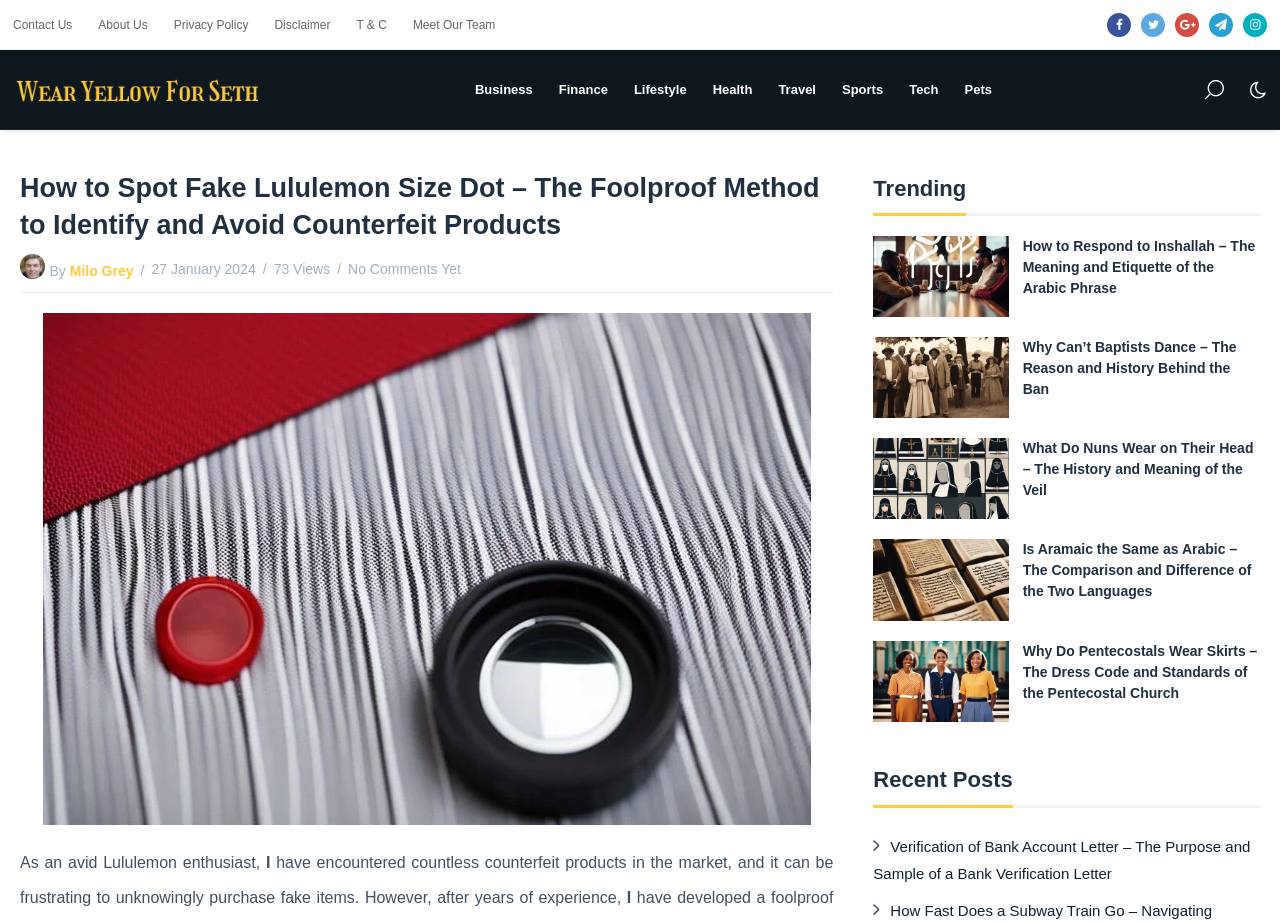Please provide a brief answer to the question using only one word or phrase: 
Who wrote the main article?

Milo Grey